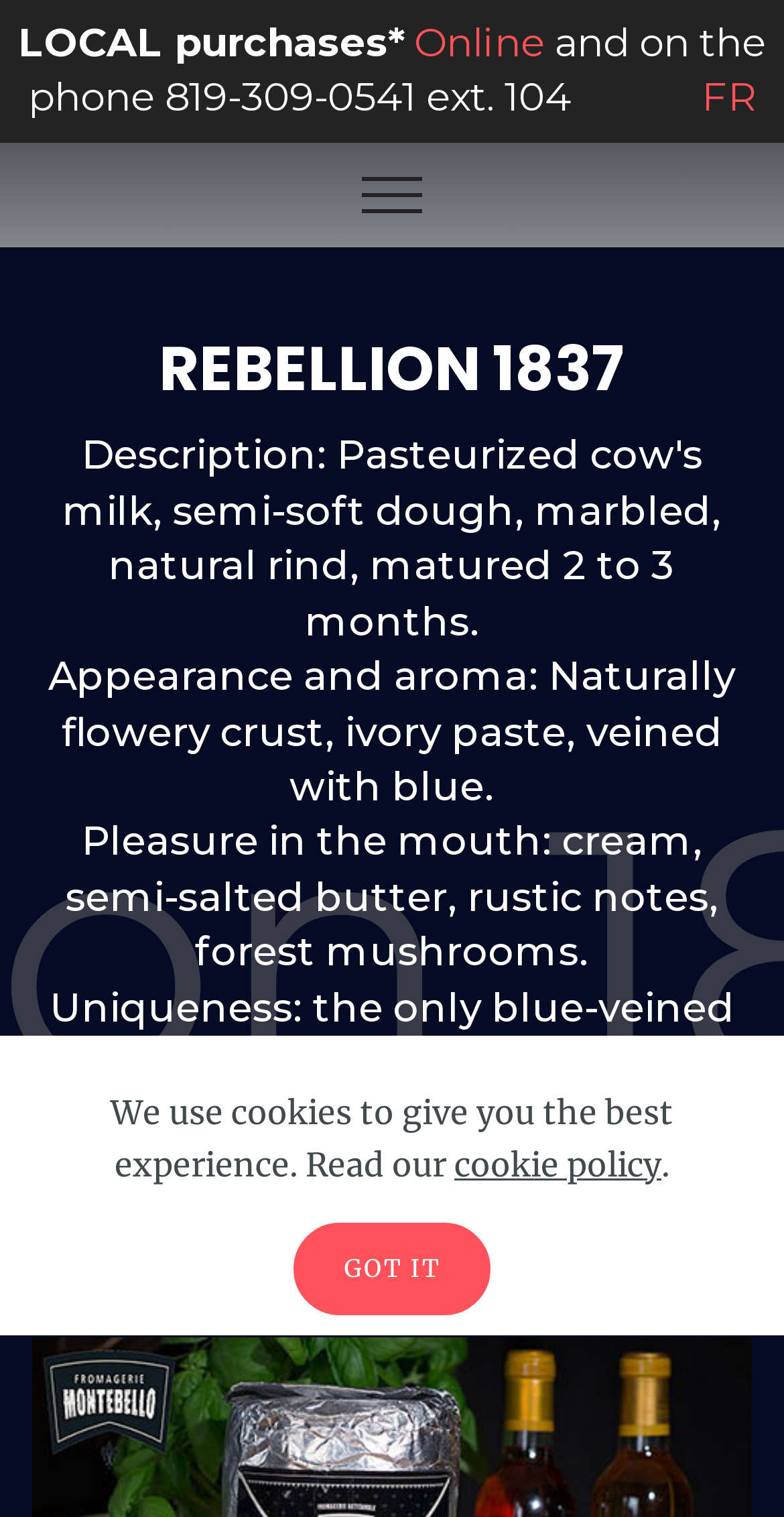Offer an in-depth caption of the entire webpage.

The webpage is about a type of cheese called "Fromage Rebellion 1837". At the top of the page, there is a large heading that reads "REBELLION 1837". Below this heading, there is a detailed description of the cheese, including its appearance, aroma, and taste. The description is quite lengthy and provides a lot of information about the cheese.

In the top-left corner of the page, there is a small section that mentions "LOCAL purchases" and provides an option to make online purchases or call a phone number to place an order. There is also a link to a French version of the page, labeled "FR", located near the top-right corner.

On the right side of the page, there is a button labeled "Toggle navigation", which is not currently expanded. At the bottom of the page, there is a notice about the use of cookies, which includes a link to a "cookie policy" page. Next to this notice, there is a button labeled "GOT IT", which is likely used to acknowledge the cookie policy.

Overall, the page is focused on providing information about the "Fromage Rebellion 1837" cheese, with some additional features and links to related pages.